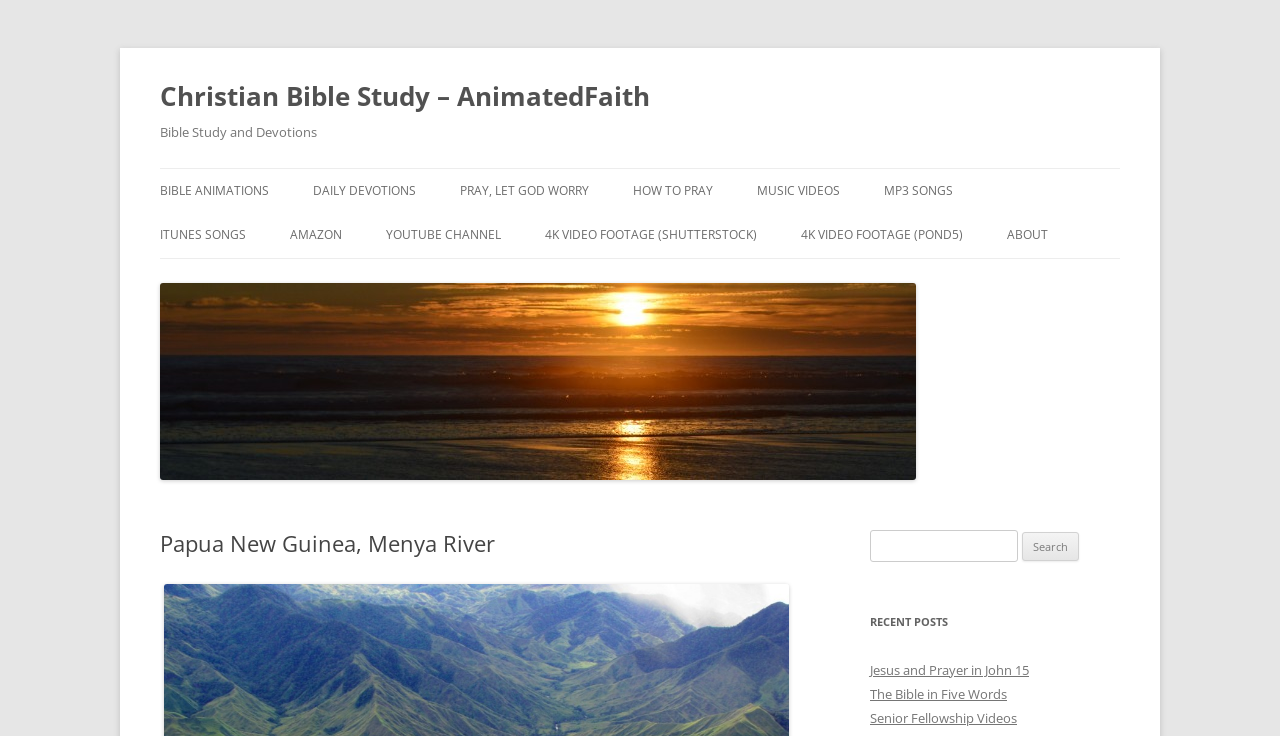Specify the bounding box coordinates of the area to click in order to follow the given instruction: "Read recent post about Jesus and Prayer in John 15."

[0.68, 0.898, 0.804, 0.922]